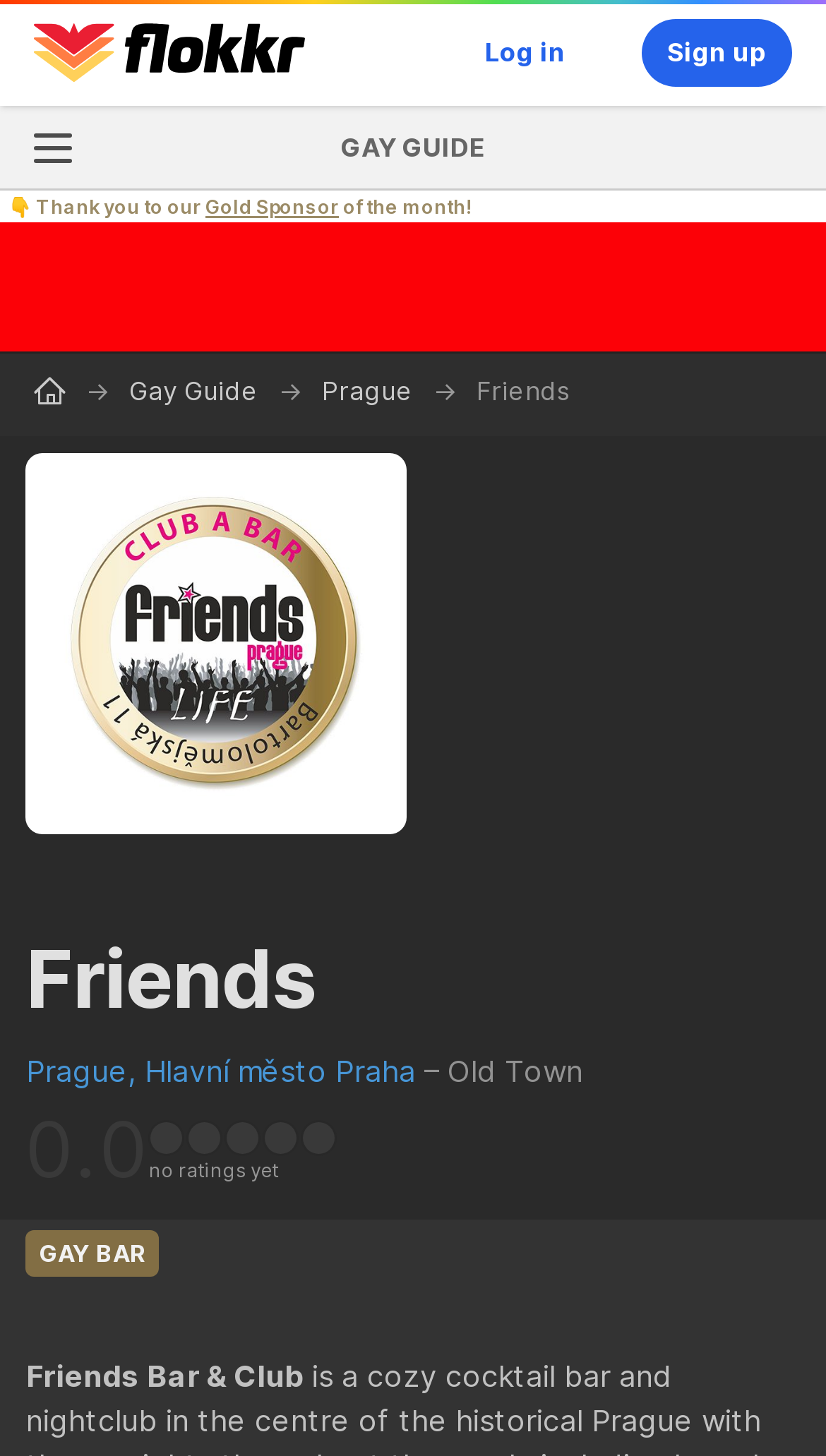Locate the bounding box coordinates of the element I should click to achieve the following instruction: "log in".

[0.556, 0.013, 0.715, 0.06]